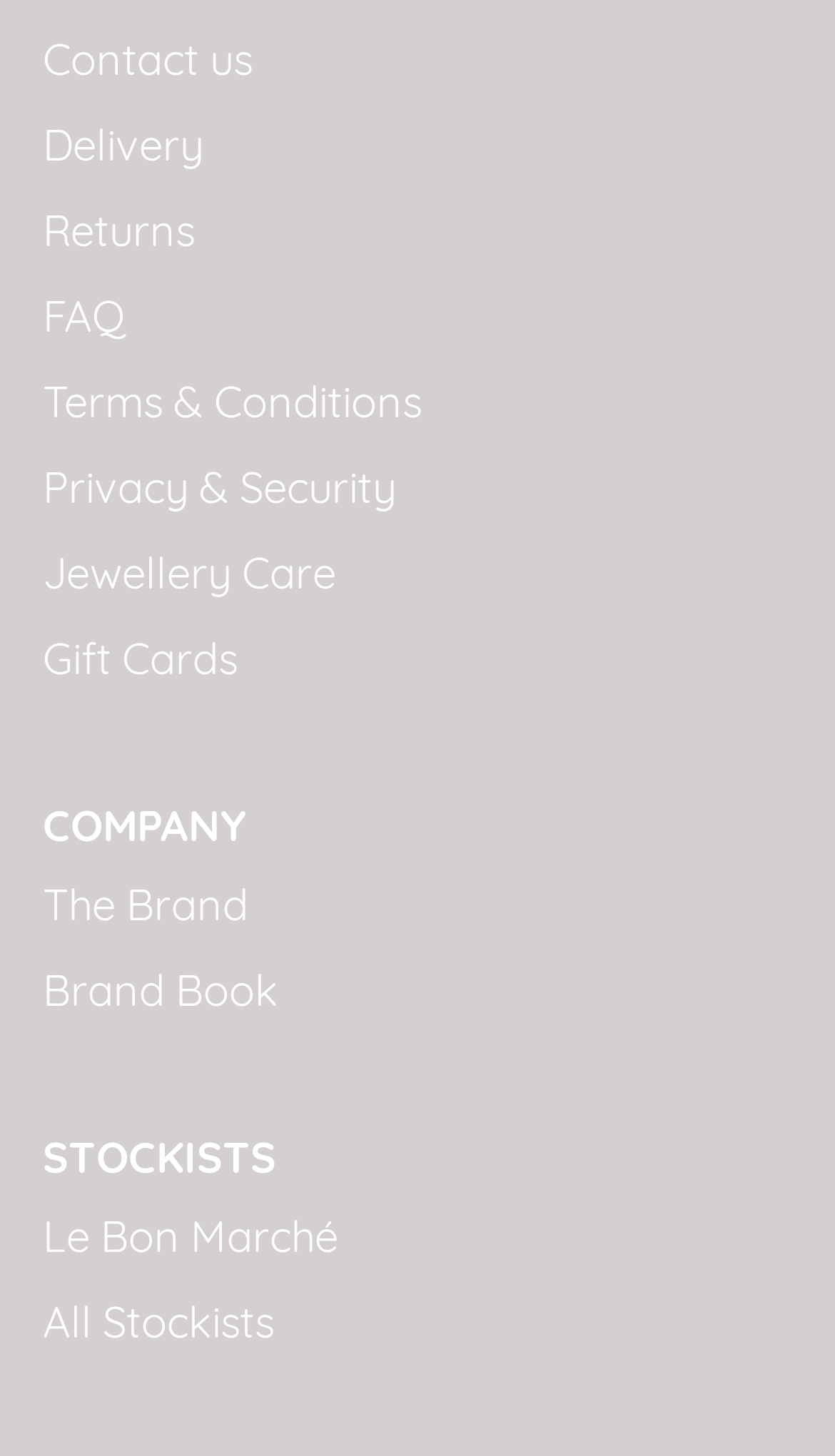What is the second link under the 'STOCKISTS' heading?
Look at the screenshot and give a one-word or phrase answer.

All Stockists